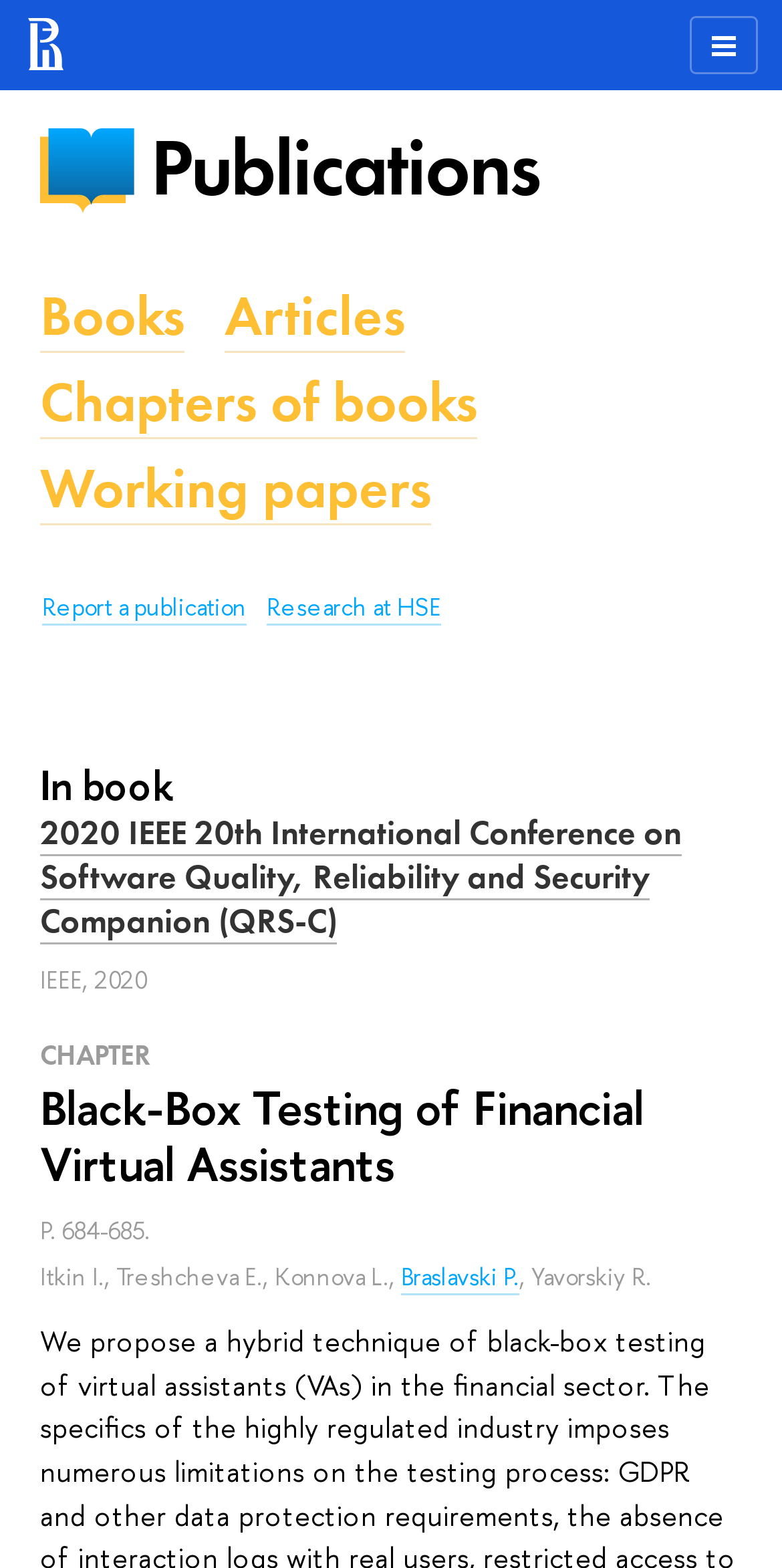Use a single word or phrase to answer the question: What is the conference where the publication was presented?

2020 IEEE 20th International Conference on Software Quality, Reliability and Security Companion (QRS-C)